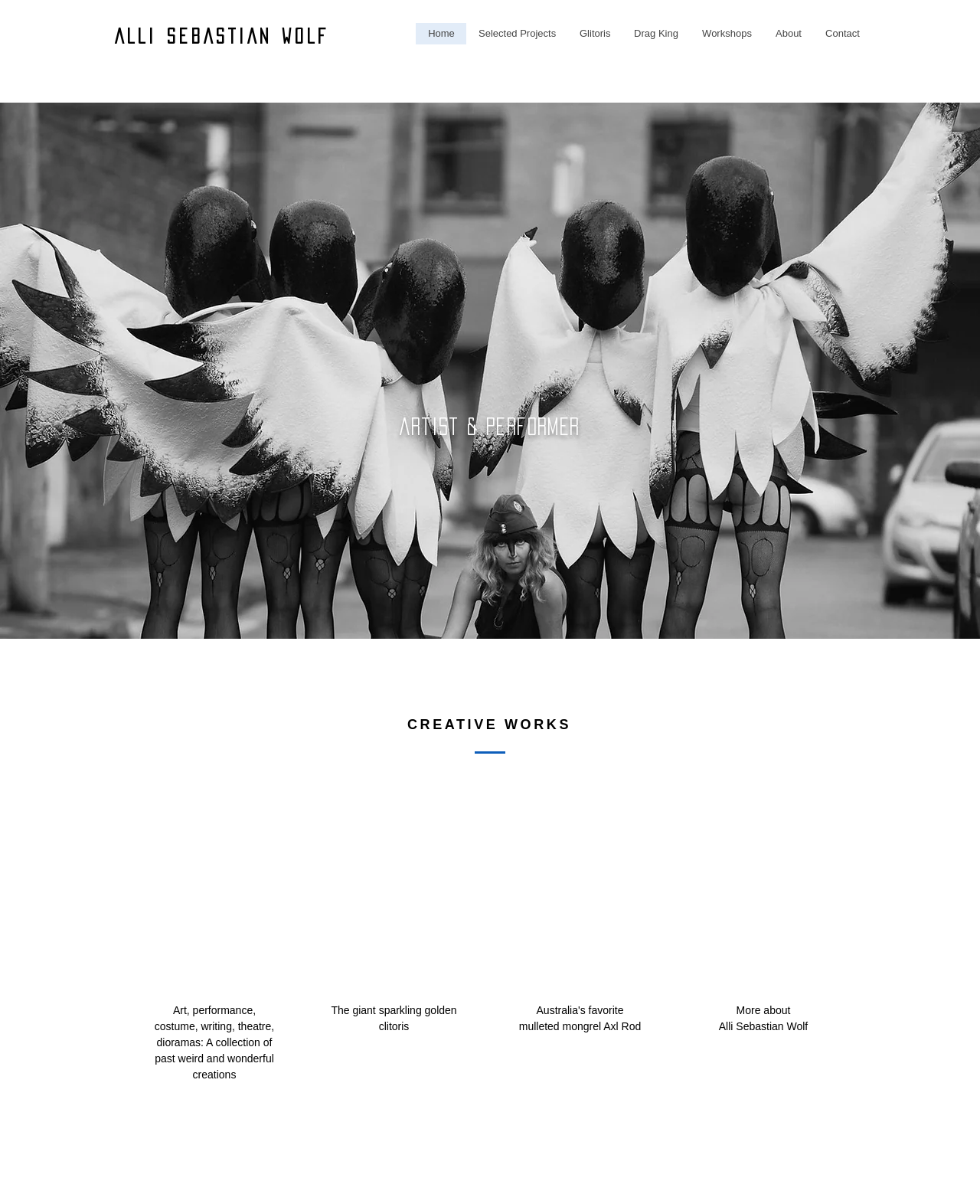Using the provided element description: "About", determine the bounding box coordinates of the corresponding UI element in the screenshot.

[0.779, 0.019, 0.83, 0.037]